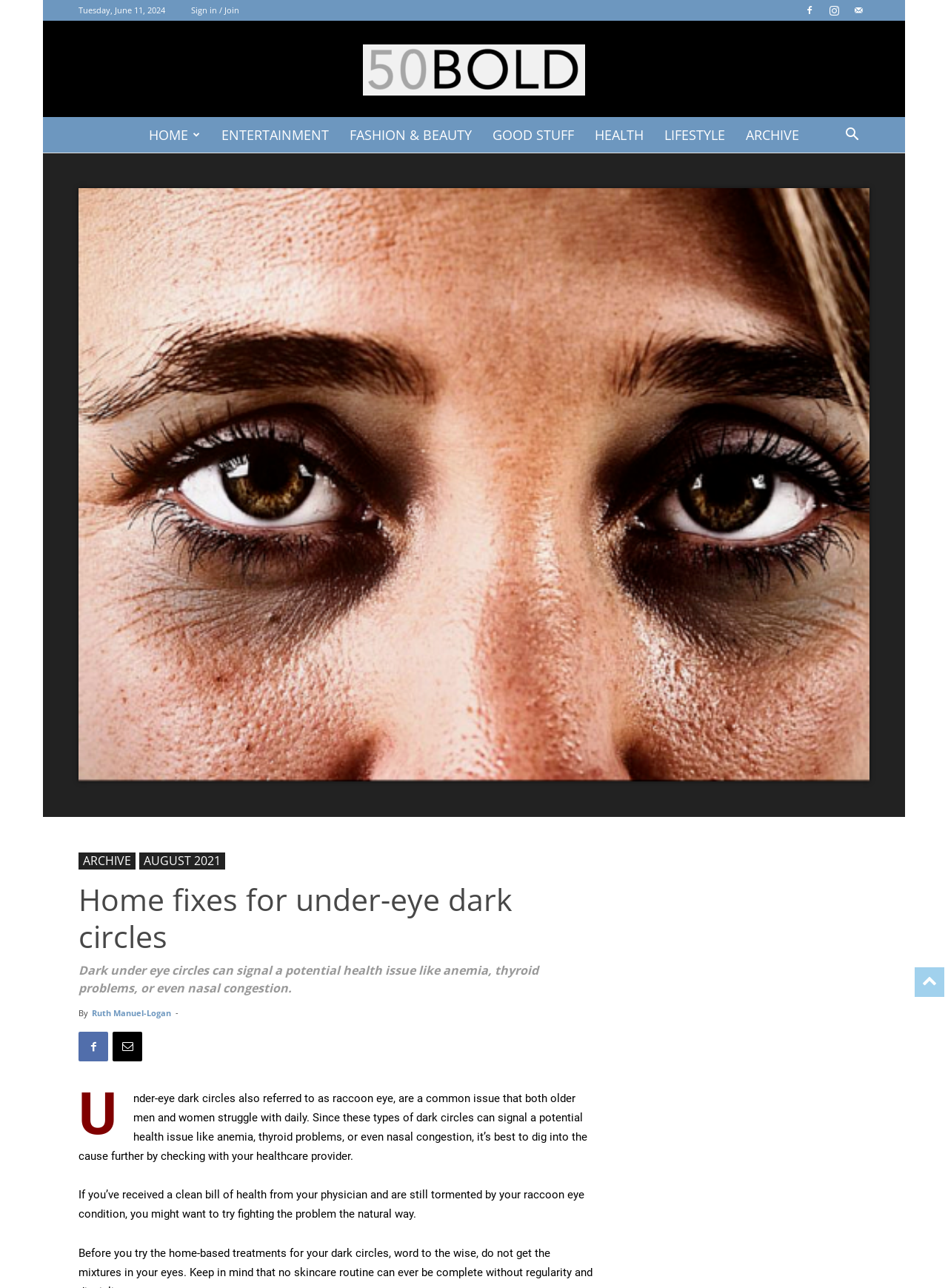Determine the bounding box coordinates for the area you should click to complete the following instruction: "Read the article about 'Home fixes for under-eye dark circles'".

[0.083, 0.684, 0.627, 0.792]